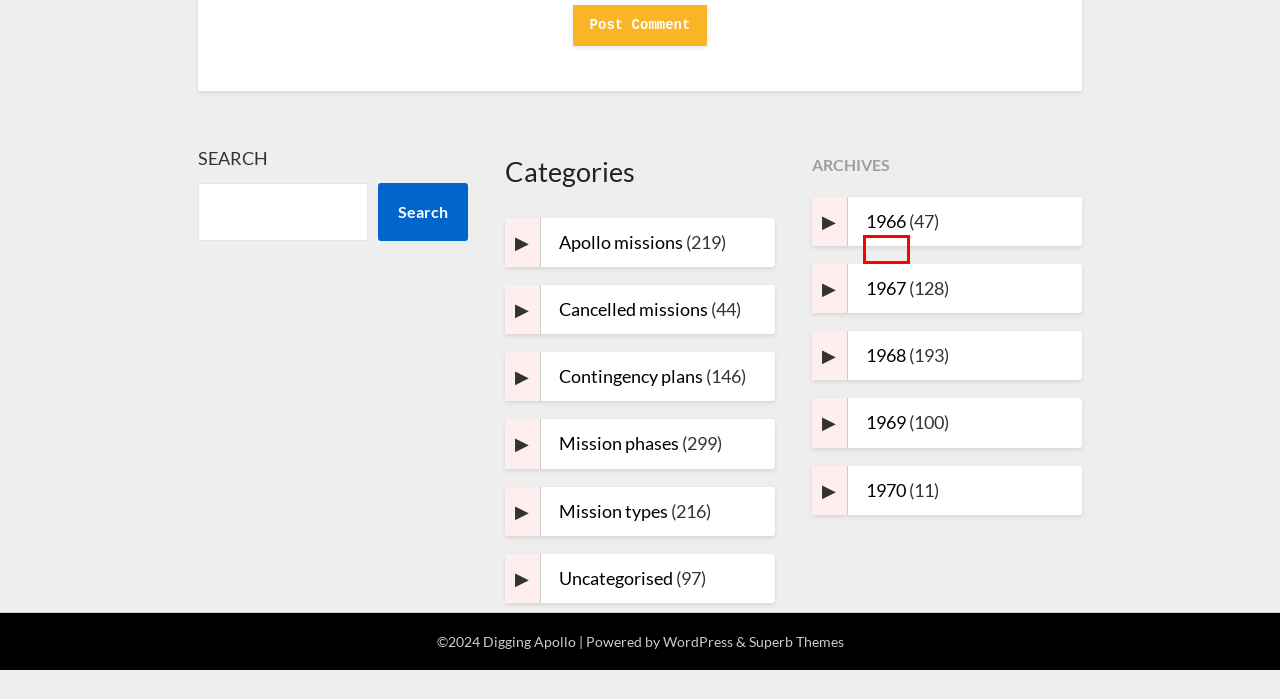You have a screenshot of a webpage with a red rectangle bounding box around a UI element. Choose the best description that matches the new page after clicking the element within the bounding box. The candidate descriptions are:
A. Cancelled missions – Digging Apollo
B. Contingency plans – Digging Apollo
C. SuperbThemes | The Most User-Friendly & SEO Optimized Themes
D. Documents – Digging Apollo
E. Uncategorised – Digging Apollo
F. Apollo missions – Digging Apollo
G. Mission phases – Digging Apollo
H. Mission types – Digging Apollo

D